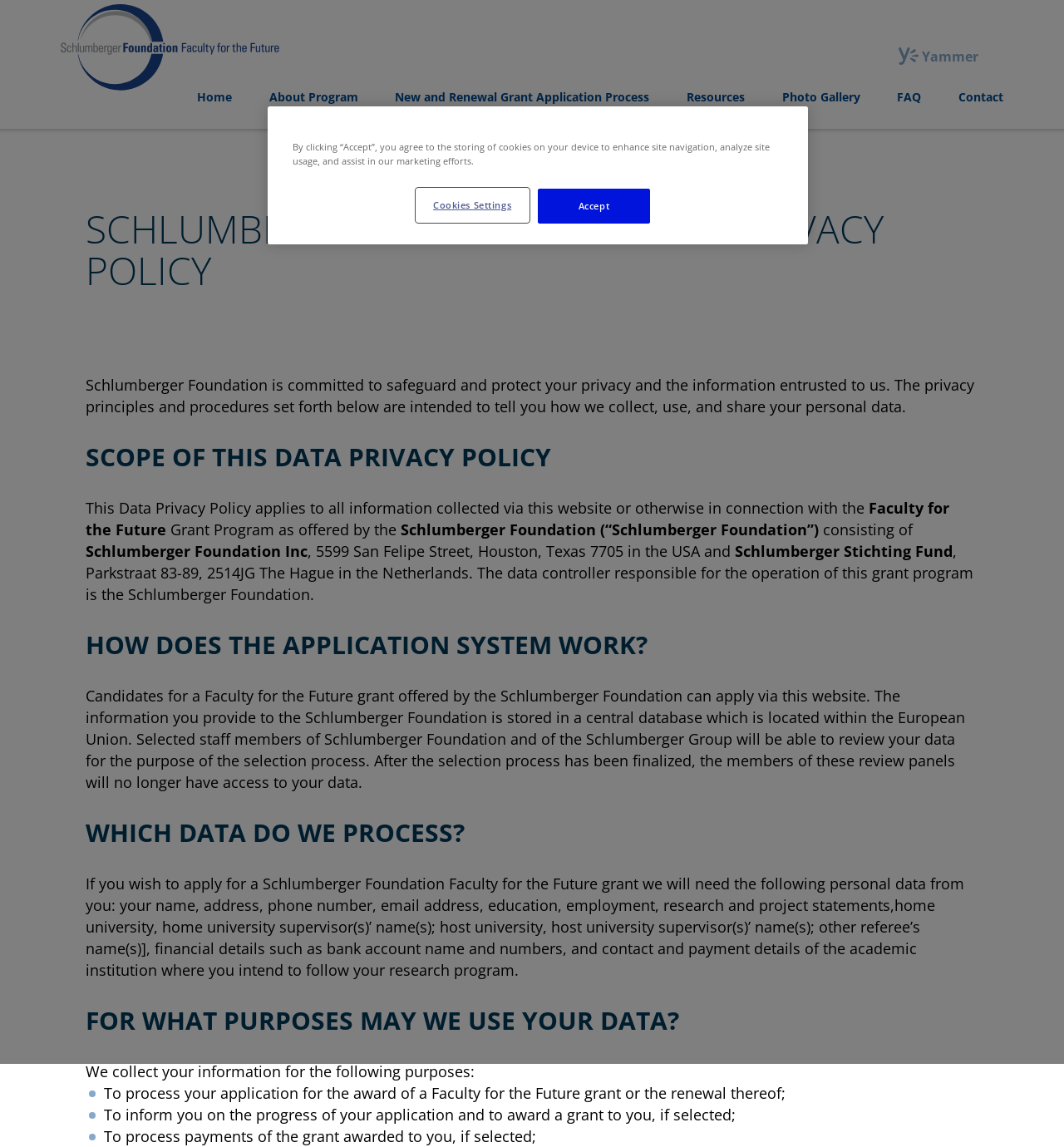Can you find the bounding box coordinates of the area I should click to execute the following instruction: "Click the 'About Program' link"?

[0.253, 0.08, 0.336, 0.09]